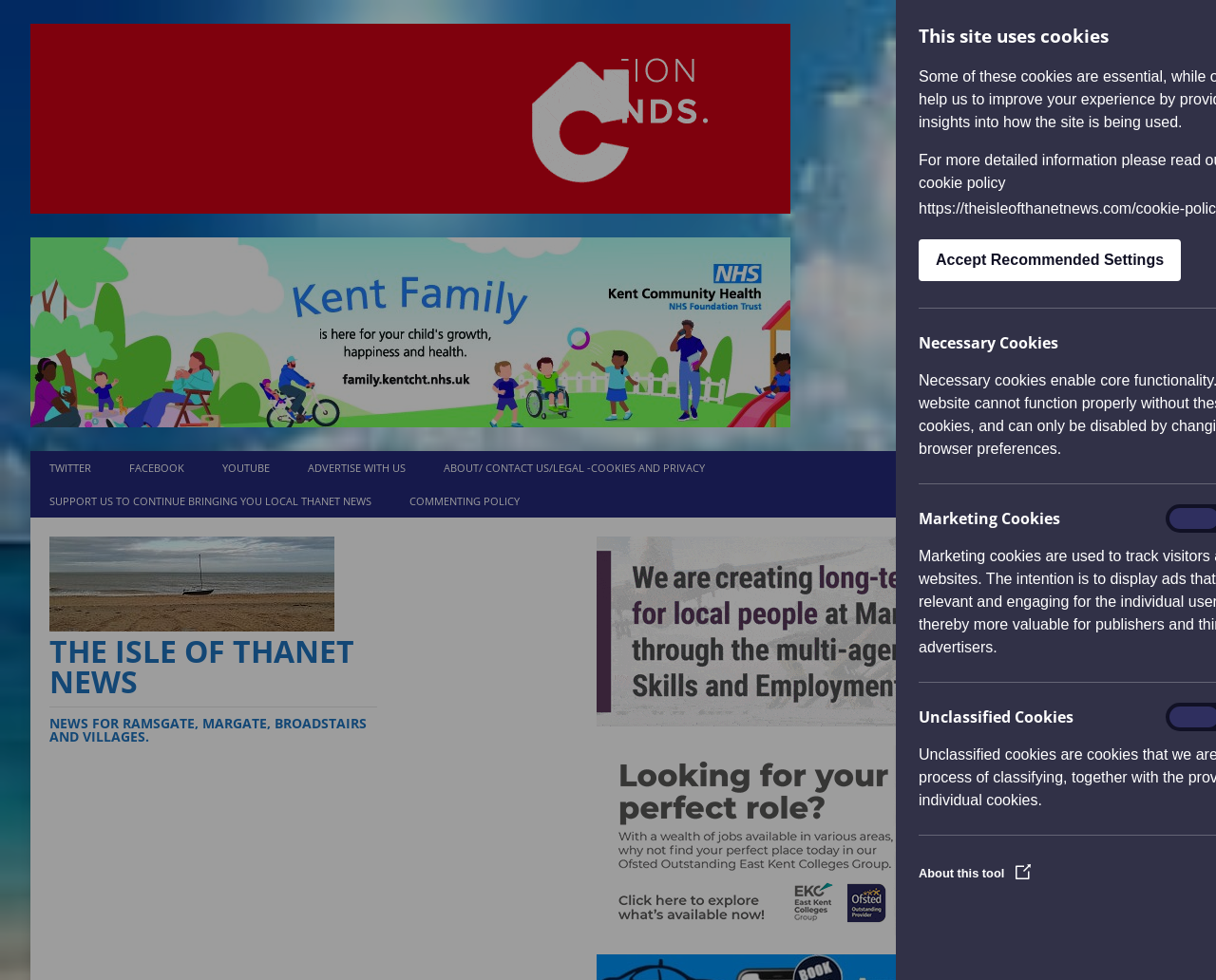Could you highlight the region that needs to be clicked to execute the instruction: "Read the news for Ramsgate, Margate, Broadstairs and villages"?

[0.041, 0.649, 0.31, 0.761]